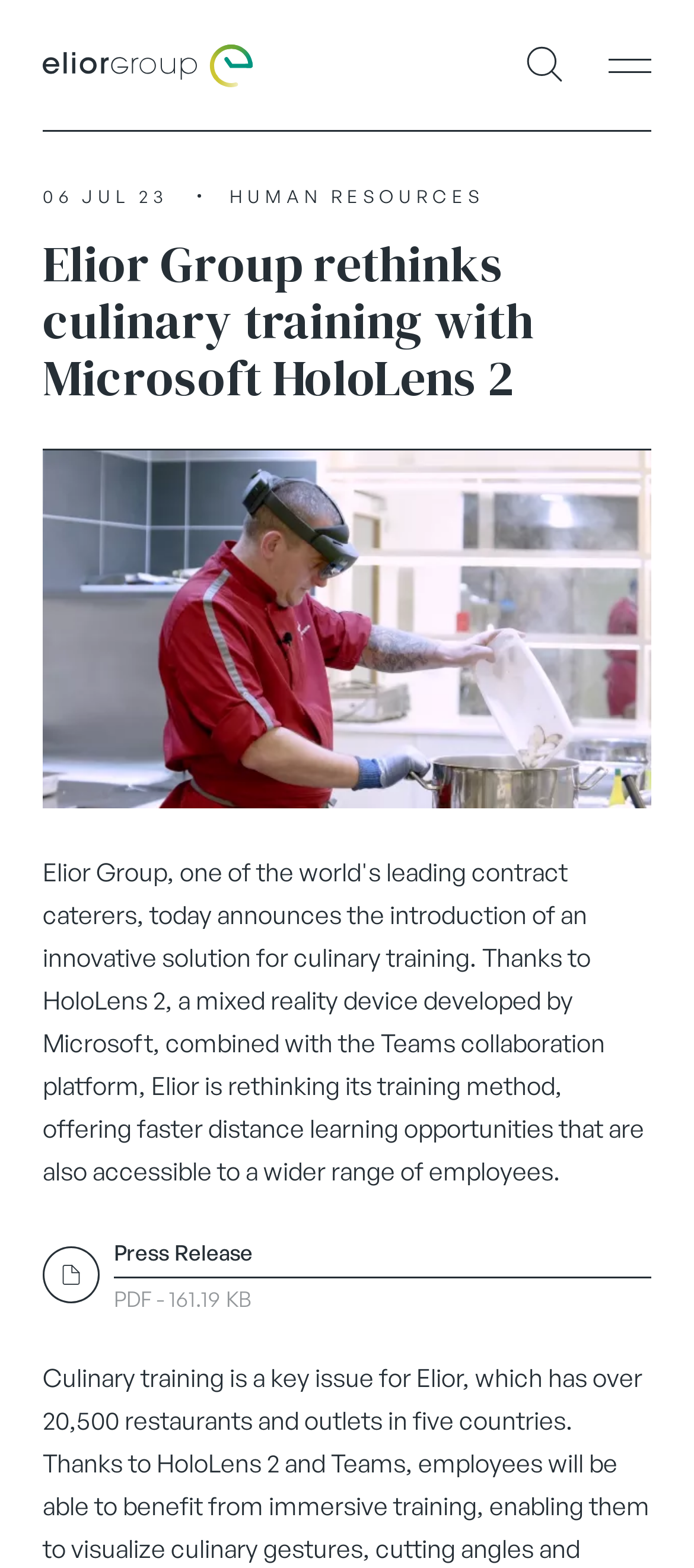Extract the bounding box coordinates for the UI element described by the text: "Press Release". The coordinates should be in the form of [left, top, right, bottom] with values between 0 and 1.

[0.164, 0.788, 0.938, 0.815]